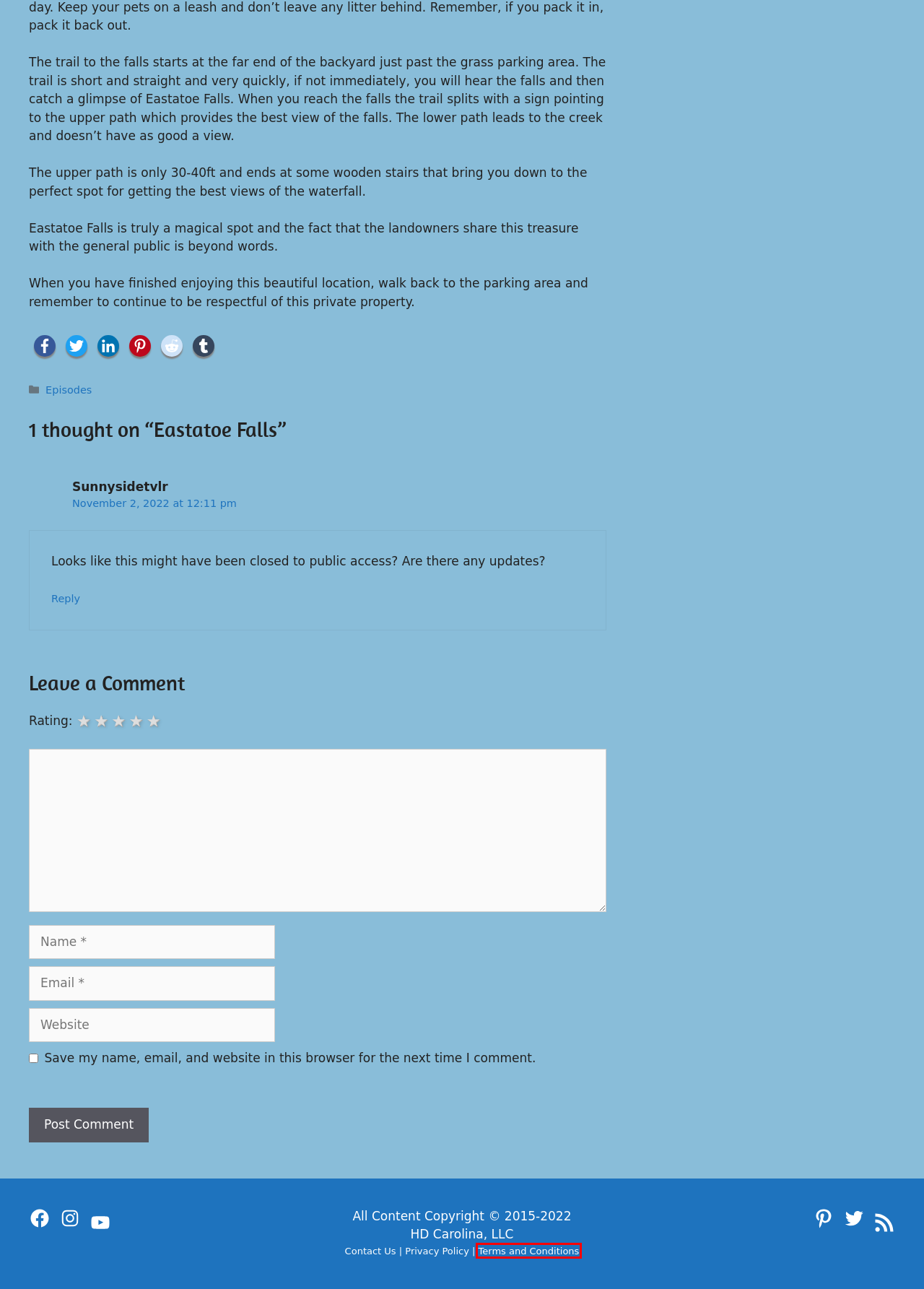You are given a screenshot depicting a webpage with a red bounding box around a UI element. Select the description that best corresponds to the new webpage after clicking the selected element. Here are the choices:
A. Graveley Falls – HD Carolina
B. Episodes – HD Carolina
C. HD Carolina
D. Privacy Policy – HD Carolina
E. Beech Bottom Falls – HD Carolina
F. Contact Us – HD Carolina
G. About Us – HD Carolina
H. Terms and Conditions (“Terms”) – HD Carolina

H